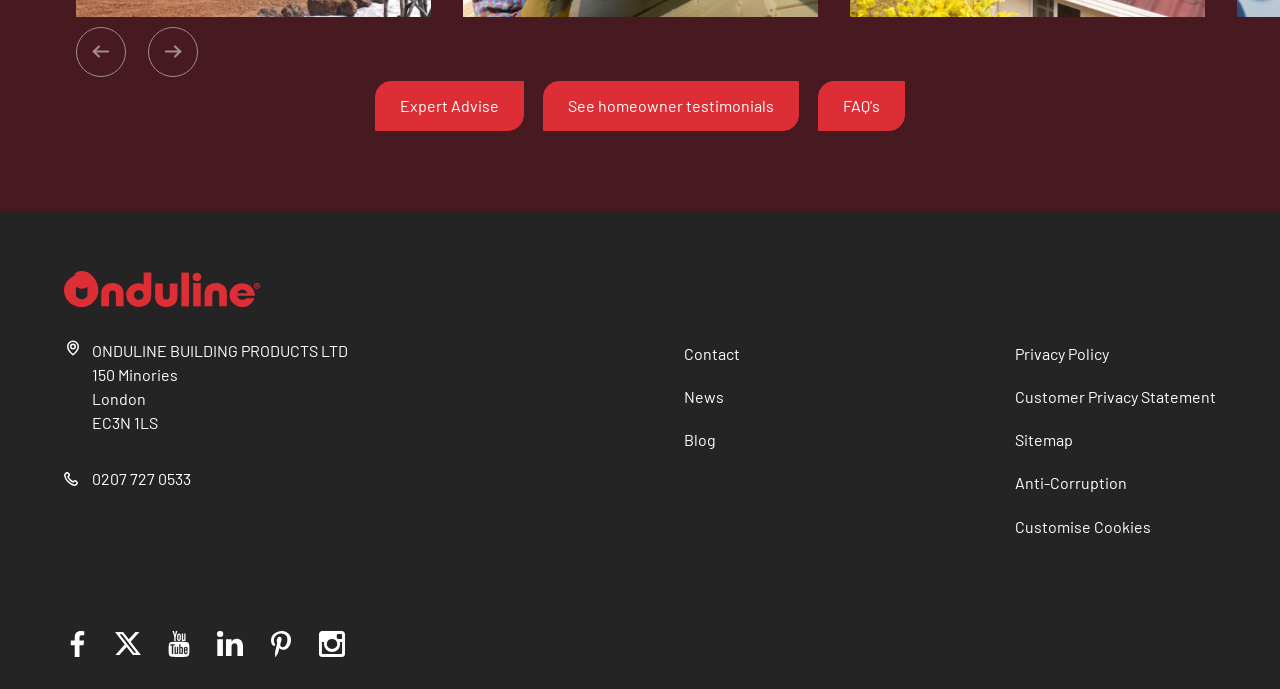Please look at the image and answer the question with a detailed explanation: What is the phone number?

The phone number can be found in the link element located at the middle of the webpage, which reads '0207 727 0533'.